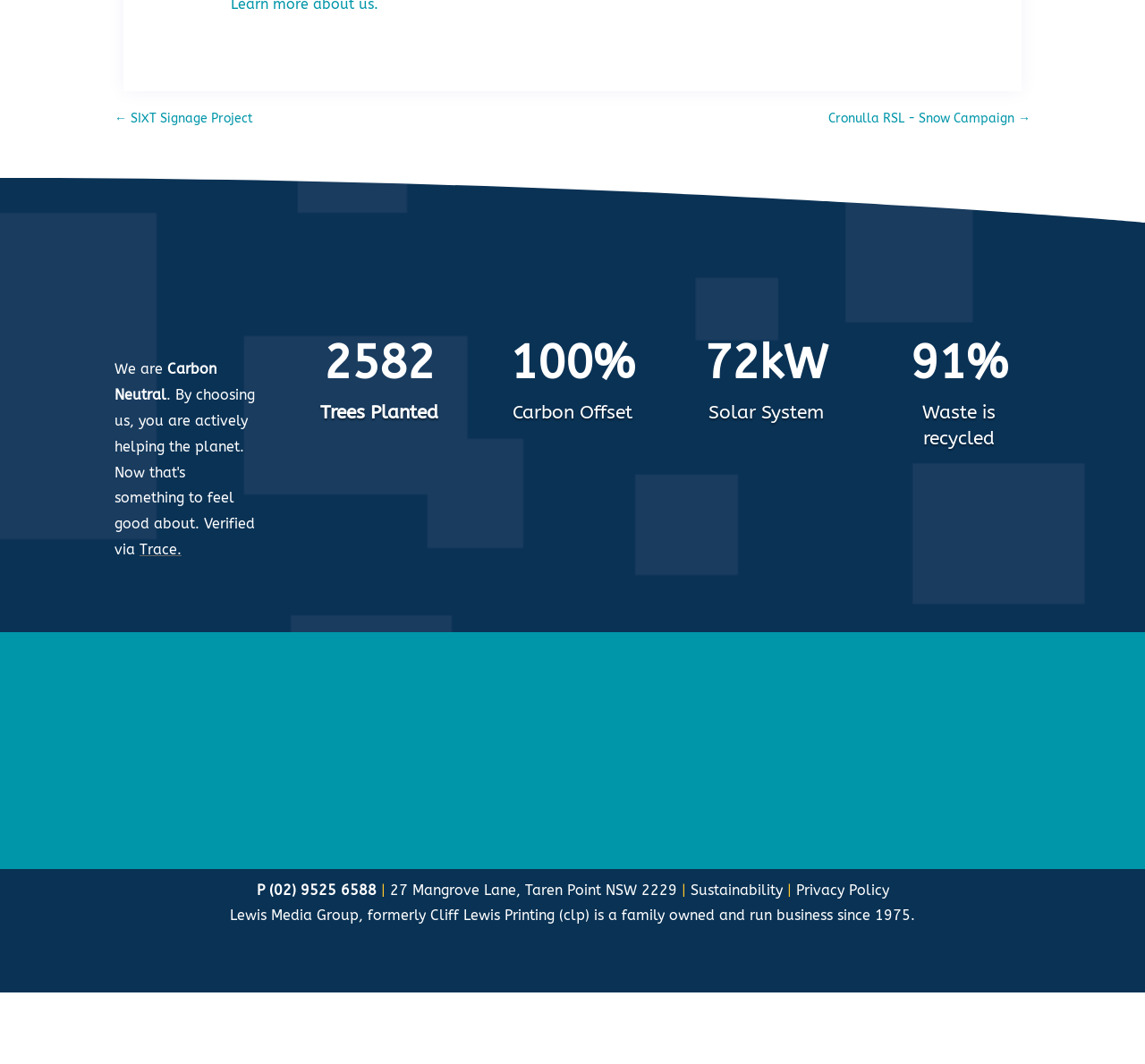What is the company's carbon neutral status?
From the details in the image, provide a complete and detailed answer to the question.

The company's carbon neutral status is 100% as indicated by the heading '100%' next to the text 'Carbon Offset'.